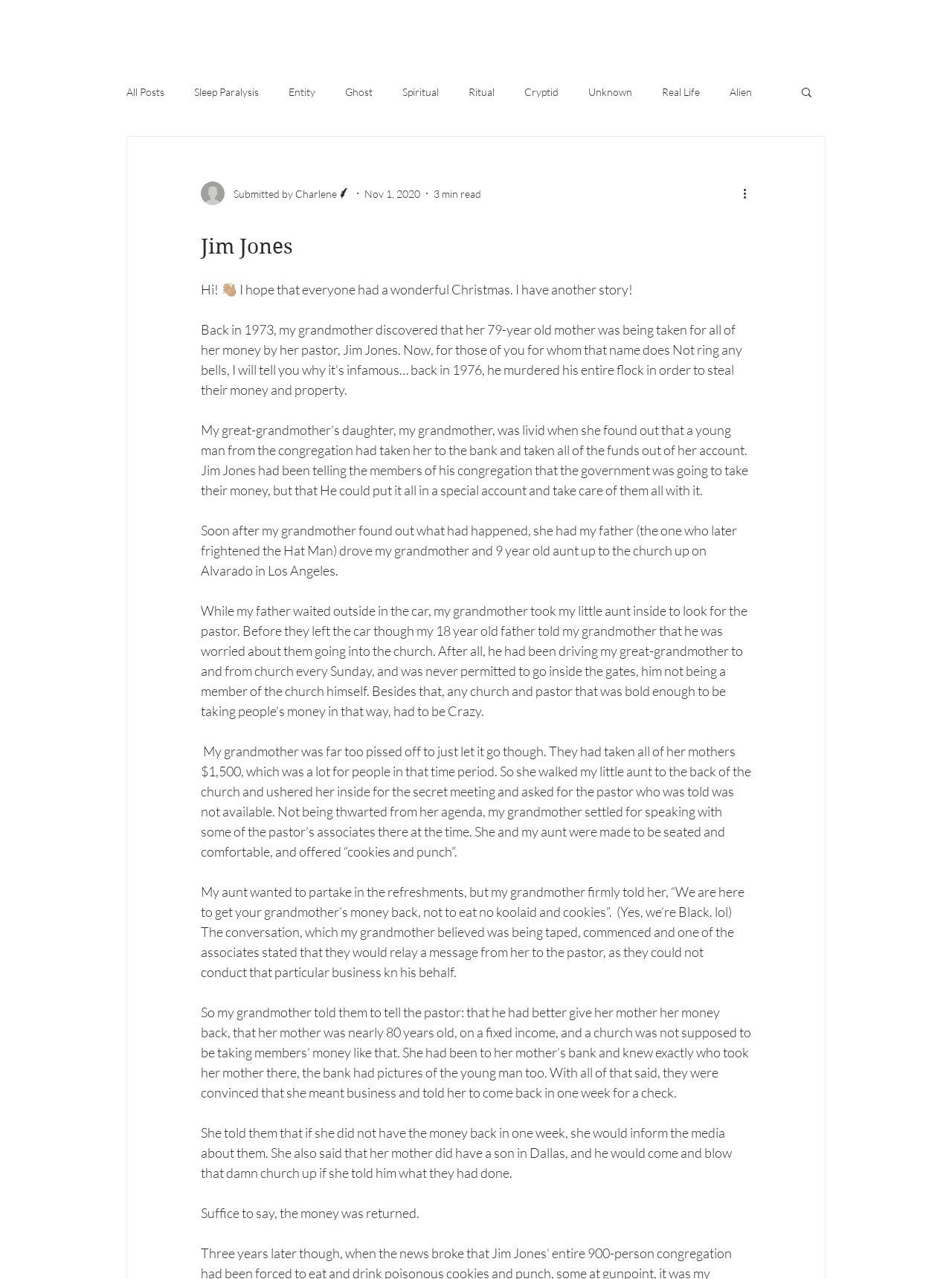Refer to the element description Submitted by Charlene and identify the corresponding bounding box in the screenshot. Format the coordinates as (top-left x, top-left y, bottom-right x, bottom-right y) with values in the range of 0 to 1.

[0.211, 0.142, 0.369, 0.16]